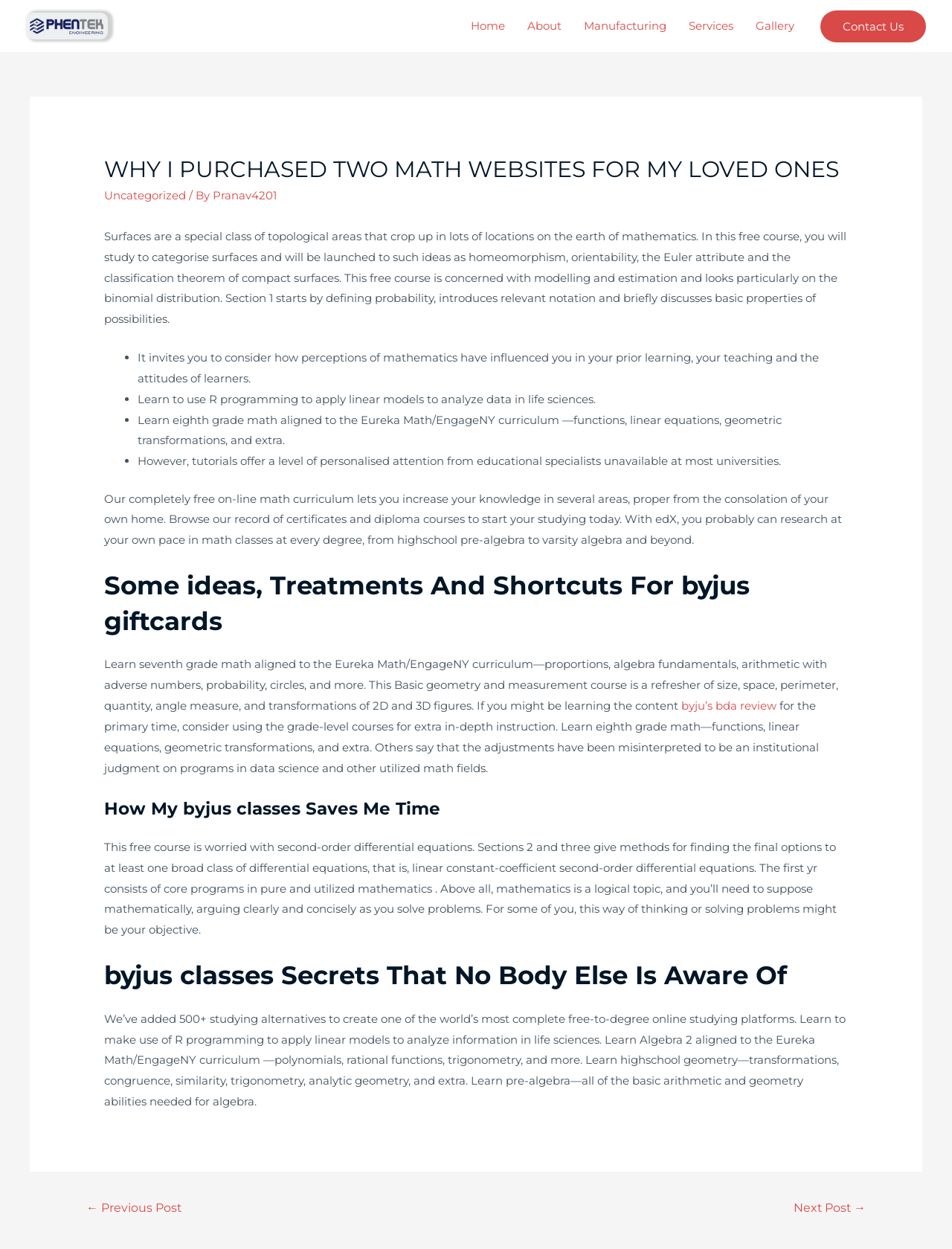What is the topic of the free course mentioned?
Please provide a detailed and thorough answer to the question.

The free course mentioned on the webpage is concerned with modelling and estimation, and specifically covers the binomial distribution. It also introduces the concept of surfaces, which is a special class of topological areas that appear in many areas of mathematics.